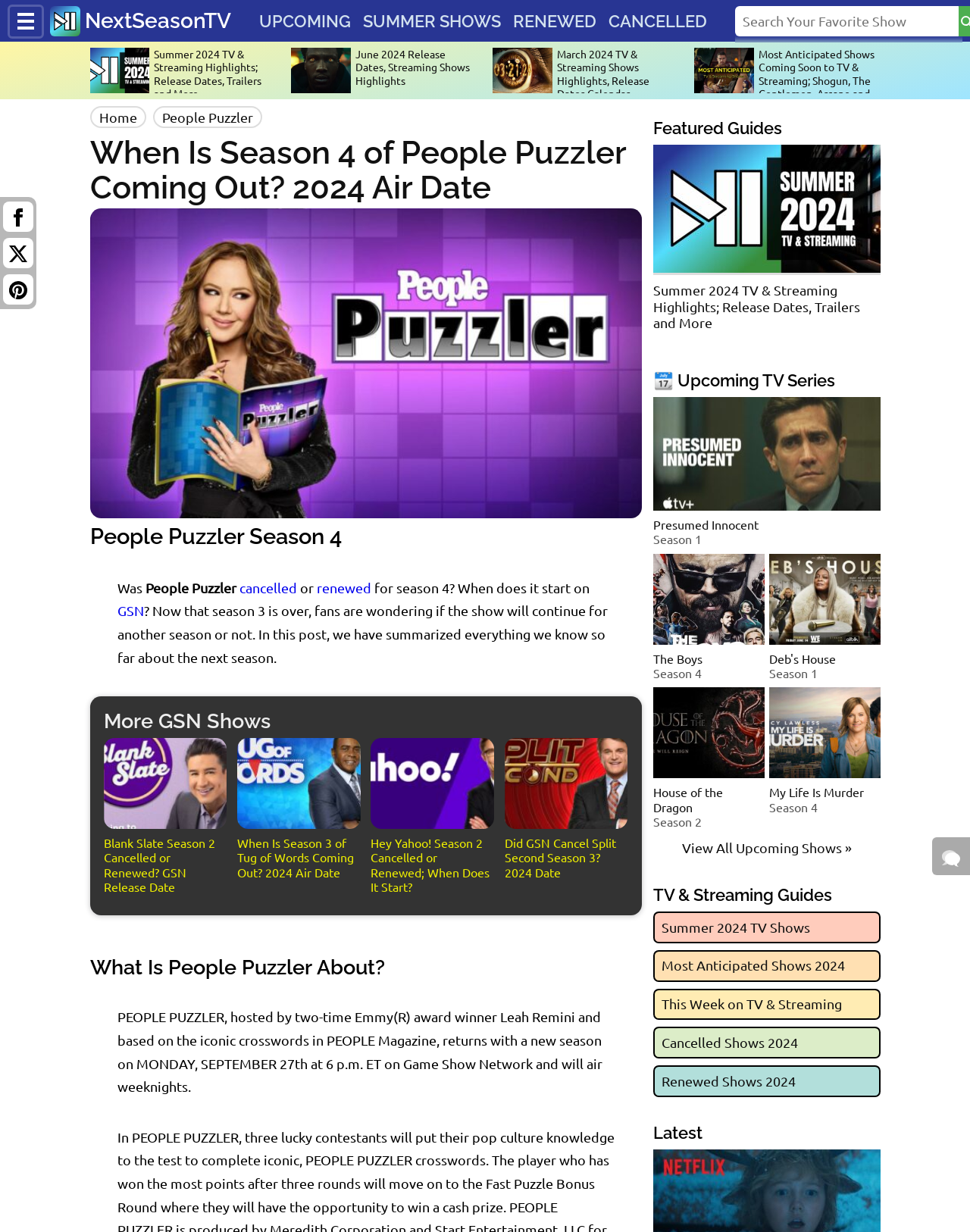Could you find the bounding box coordinates of the clickable area to complete this instruction: "Check if People Puzzler is cancelled or renewed"?

[0.246, 0.47, 0.306, 0.483]